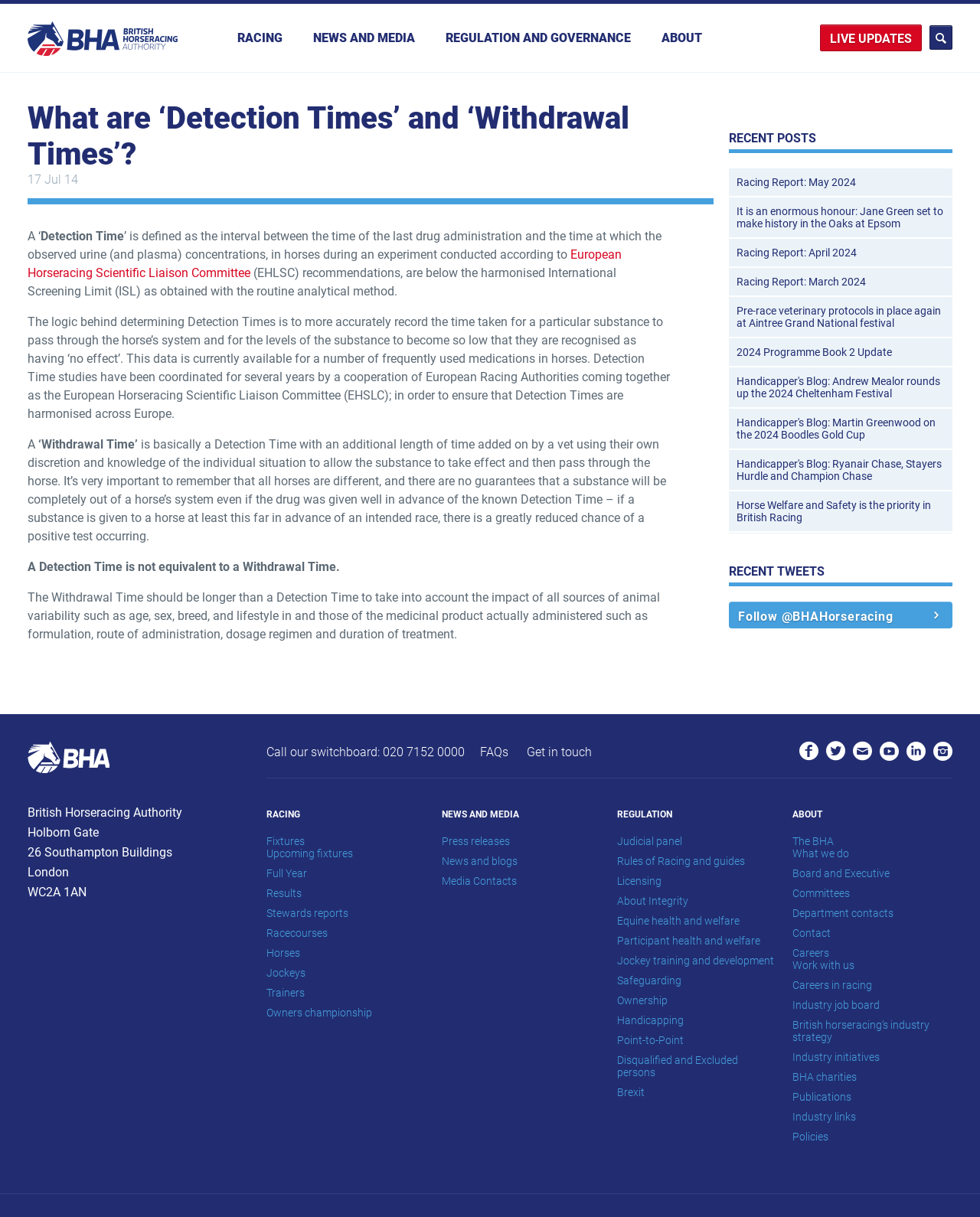What is the location of the British Horseracing Authority?
Observe the image and answer the question with a one-word or short phrase response.

London